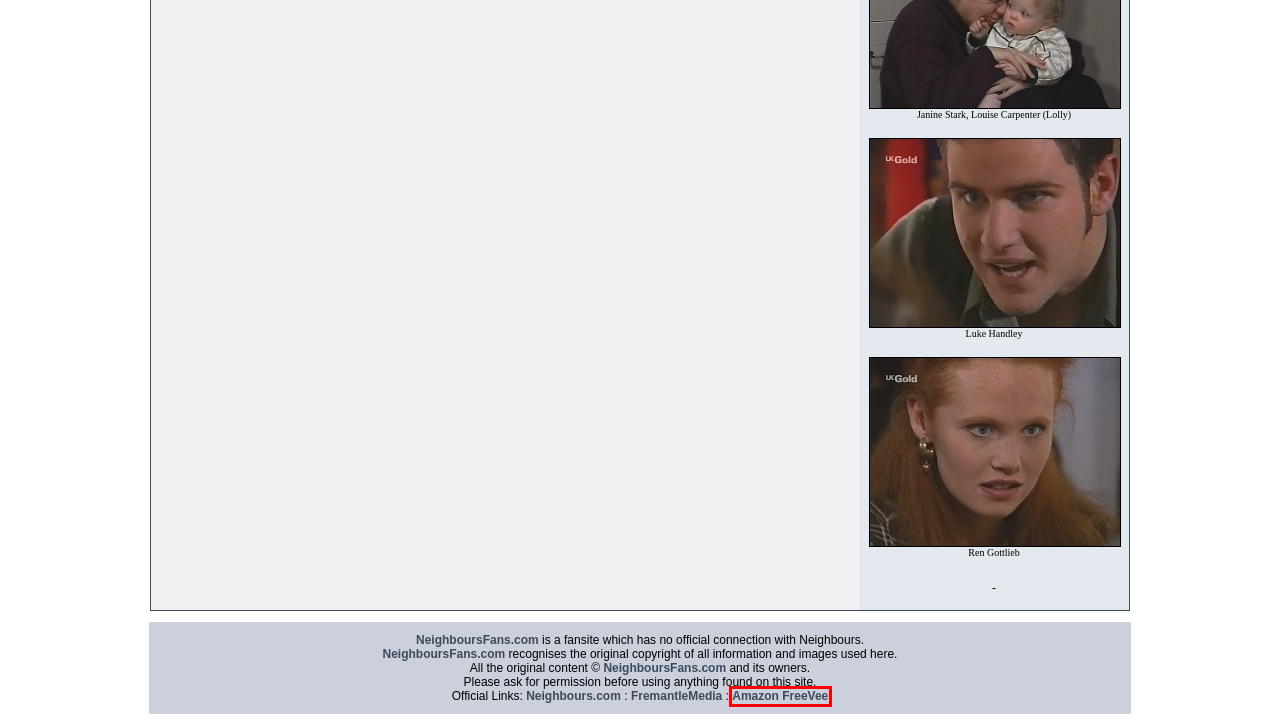Given a webpage screenshot featuring a red rectangle around a UI element, please determine the best description for the new webpage that appears after the element within the bounding box is clicked. The options are:
A. Irresistible Entertainment | Fremantle
B. Neighbours Episodes from 1998 - NeighboursEpisodes.com
C. Neighbours
D. Neighbours Episodes from 1986 - NeighboursEpisodes.com
E. Neighbours Episodes from 1988 - NeighboursEpisodes.com
F. Amazon.co.uk
G. NeighboursFans.com - Neighbours forum - spoilers, news, episodes, pictures and more!
H. Neighbours Episodes from 2000 - NeighboursEpisodes.com

F